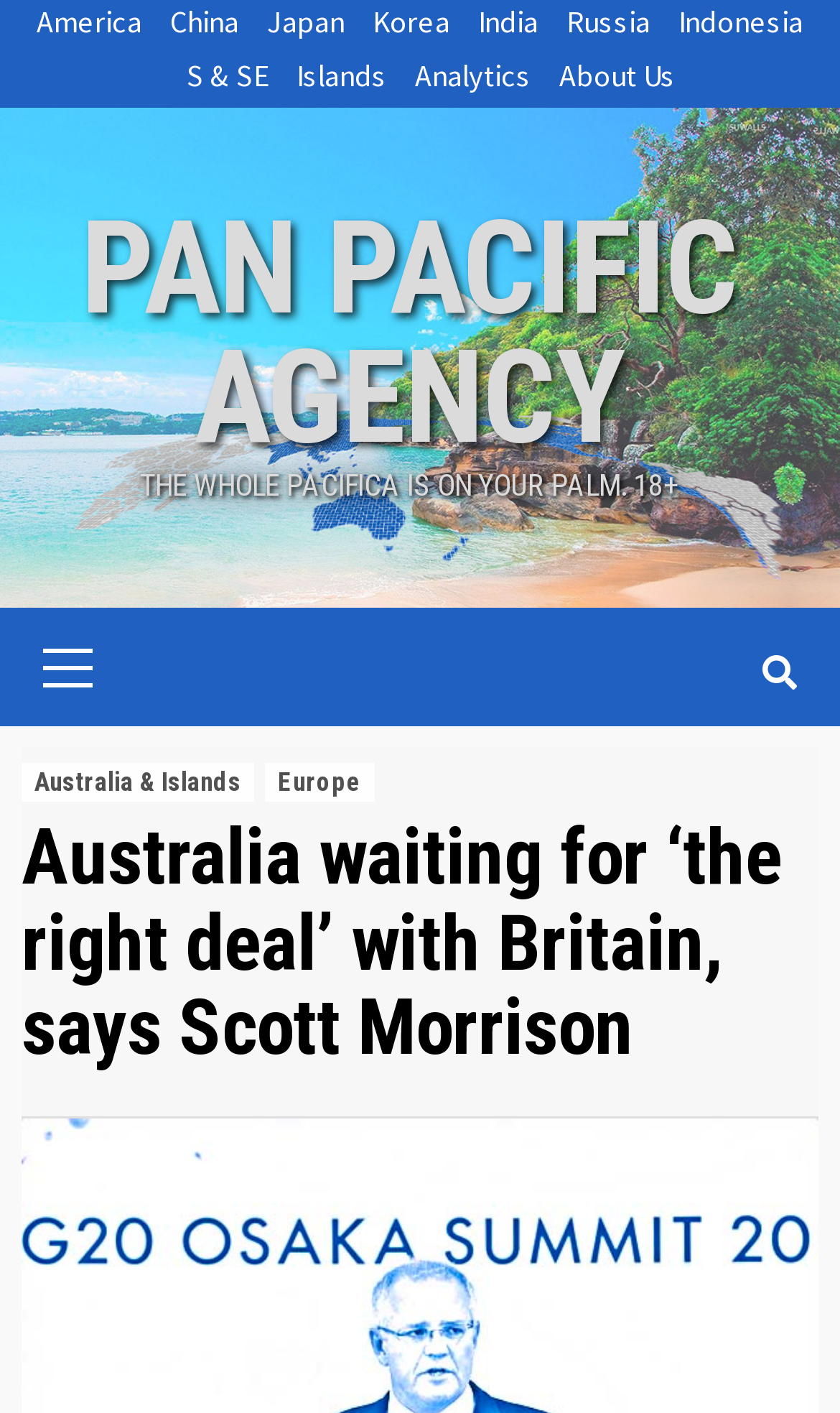Provide a comprehensive caption for the webpage.

The webpage appears to be a news article from the Pan Pacific Agency. At the top, there are several links to different countries and regions, including America, China, Japan, Korea, India, Russia, Indonesia, and Southeast Asia, which are positioned horizontally across the page. Below these links, there is a larger link to the Pan Pacific Agency, followed by a promotional text that reads "THE WHOLE PACIFICA IS ON YOUR PALM. 18+".

On the left side of the page, there is a primary menu with a heading that says "Primary Menu". This menu contains links to "Australia & Islands" and "Europe". Below the primary menu, there is a main heading that reads "Australia waiting for ‘the right deal’ with Britain, says Scott Morrison", which is the title of the news article.

The article itself is not explicitly described in the accessibility tree, but based on the meta description, it appears to be about Australian Prime Minister Scott Morrison's statement on trade agreements with Britain.